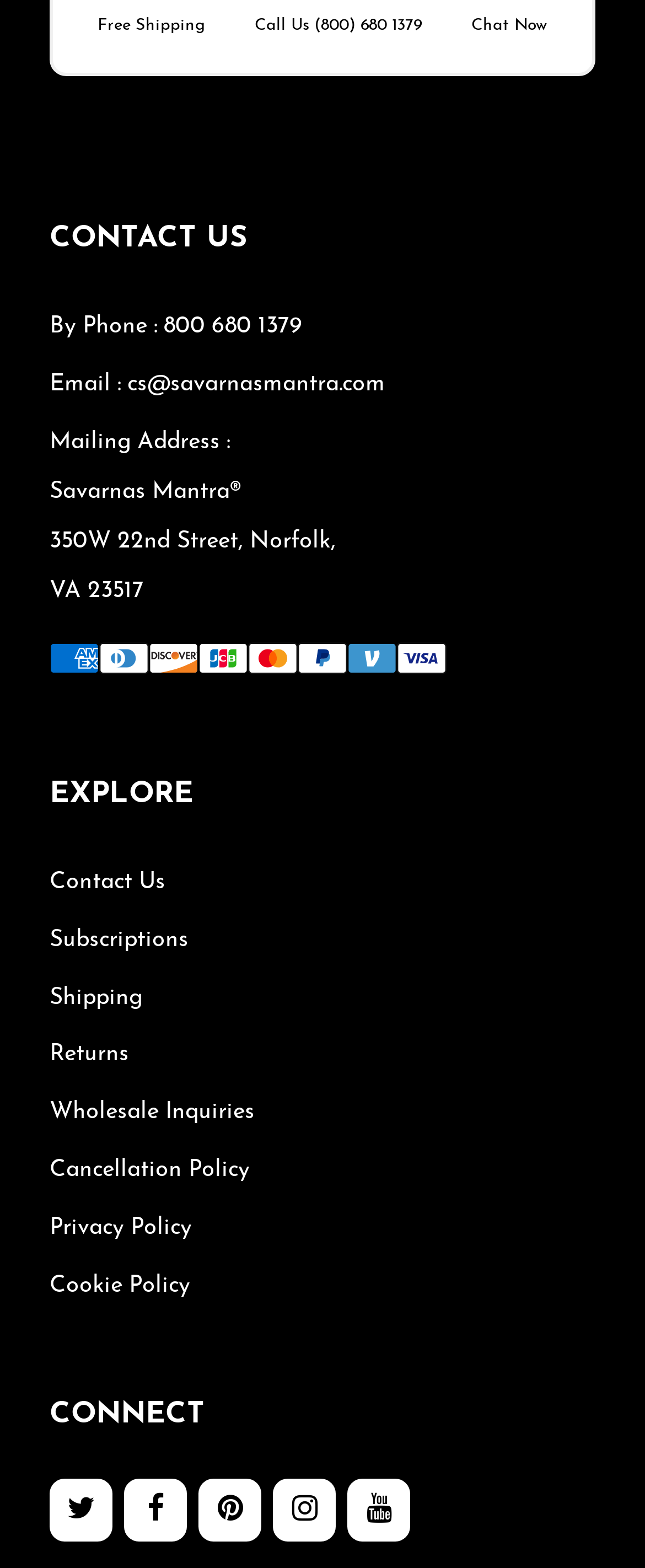Based on the element description: "Call Us (800) 680 1379", identify the UI element and provide its bounding box coordinates. Use four float numbers between 0 and 1, [left, top, right, bottom].

[0.395, 0.011, 0.654, 0.022]